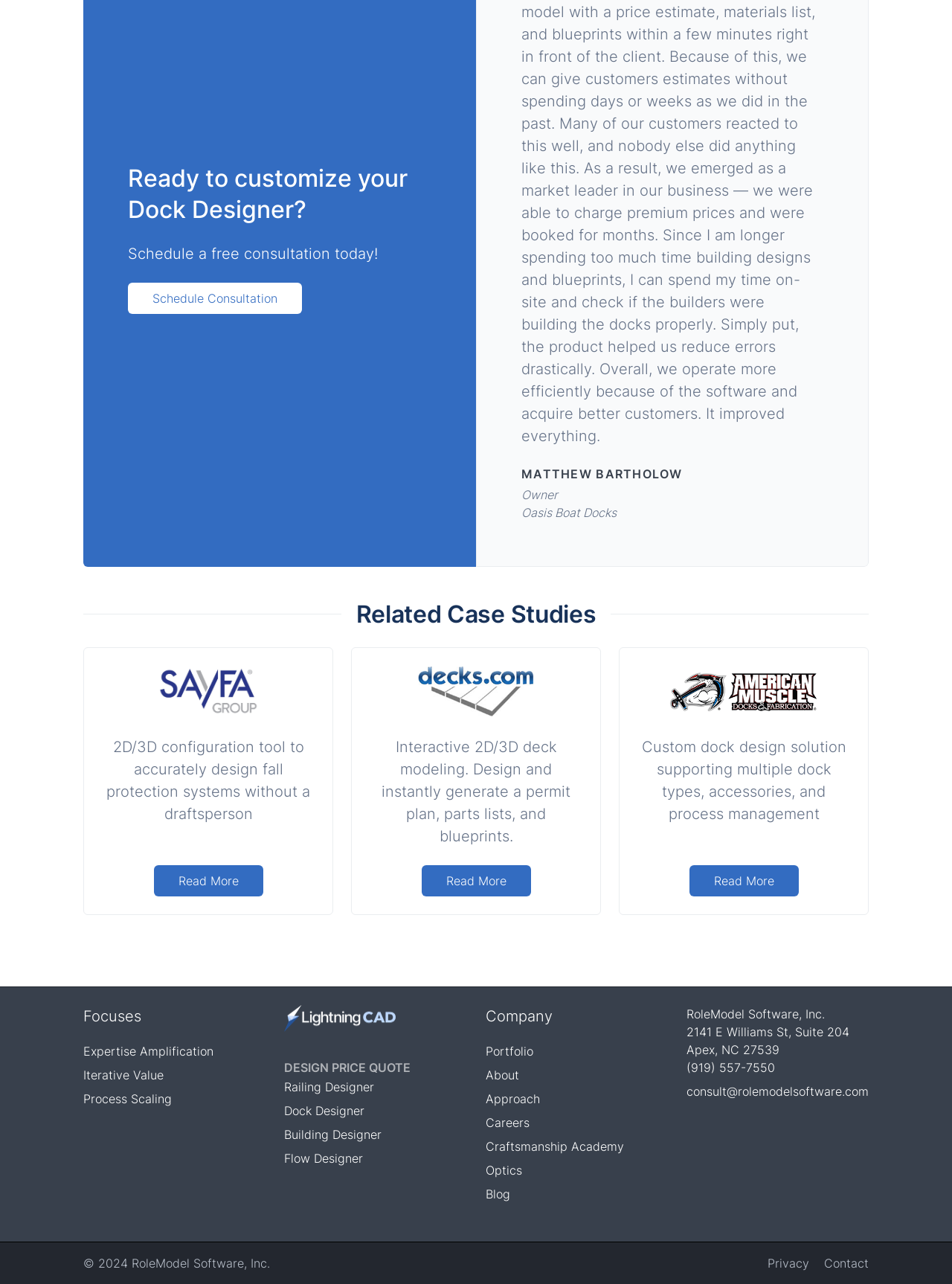Determine the bounding box coordinates of the element that should be clicked to execute the following command: "Schedule a free consultation".

[0.134, 0.22, 0.317, 0.245]